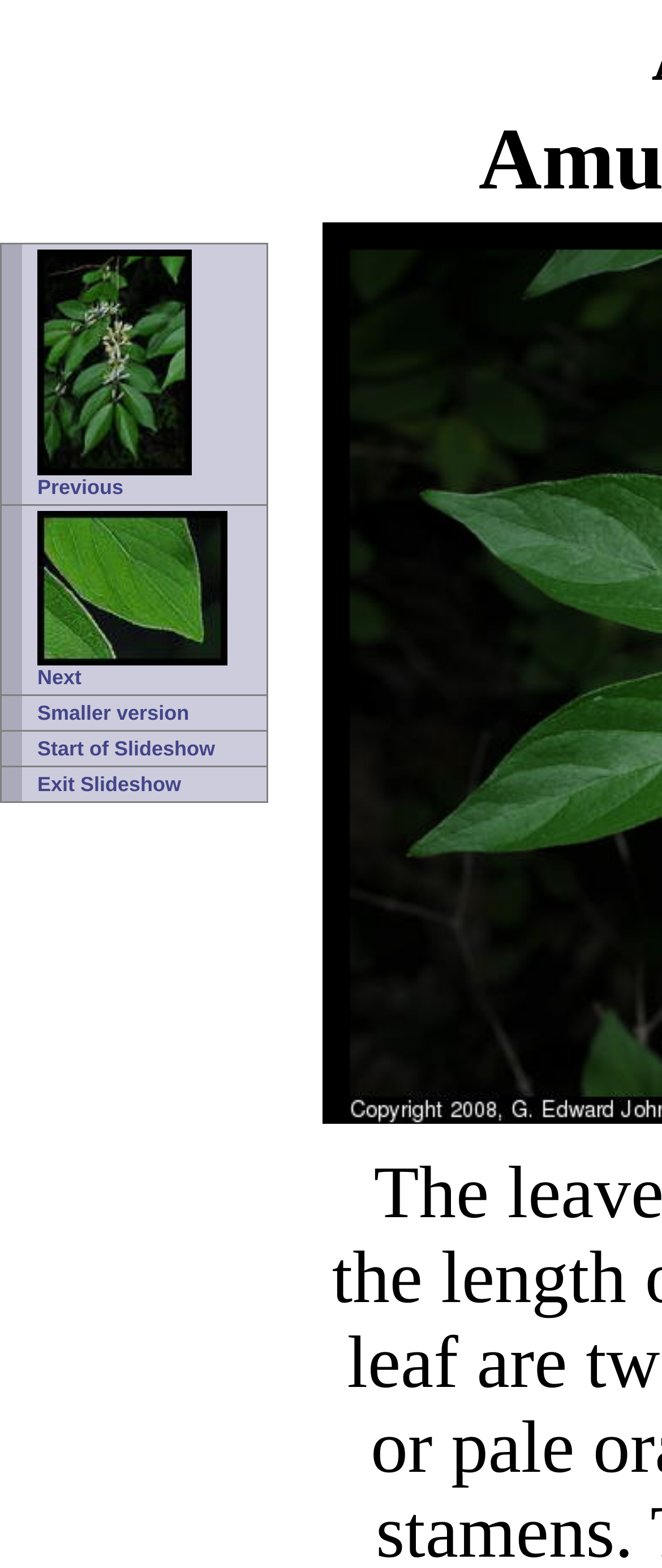Find the bounding box of the web element that fits this description: "Next".

[0.003, 0.322, 0.403, 0.442]